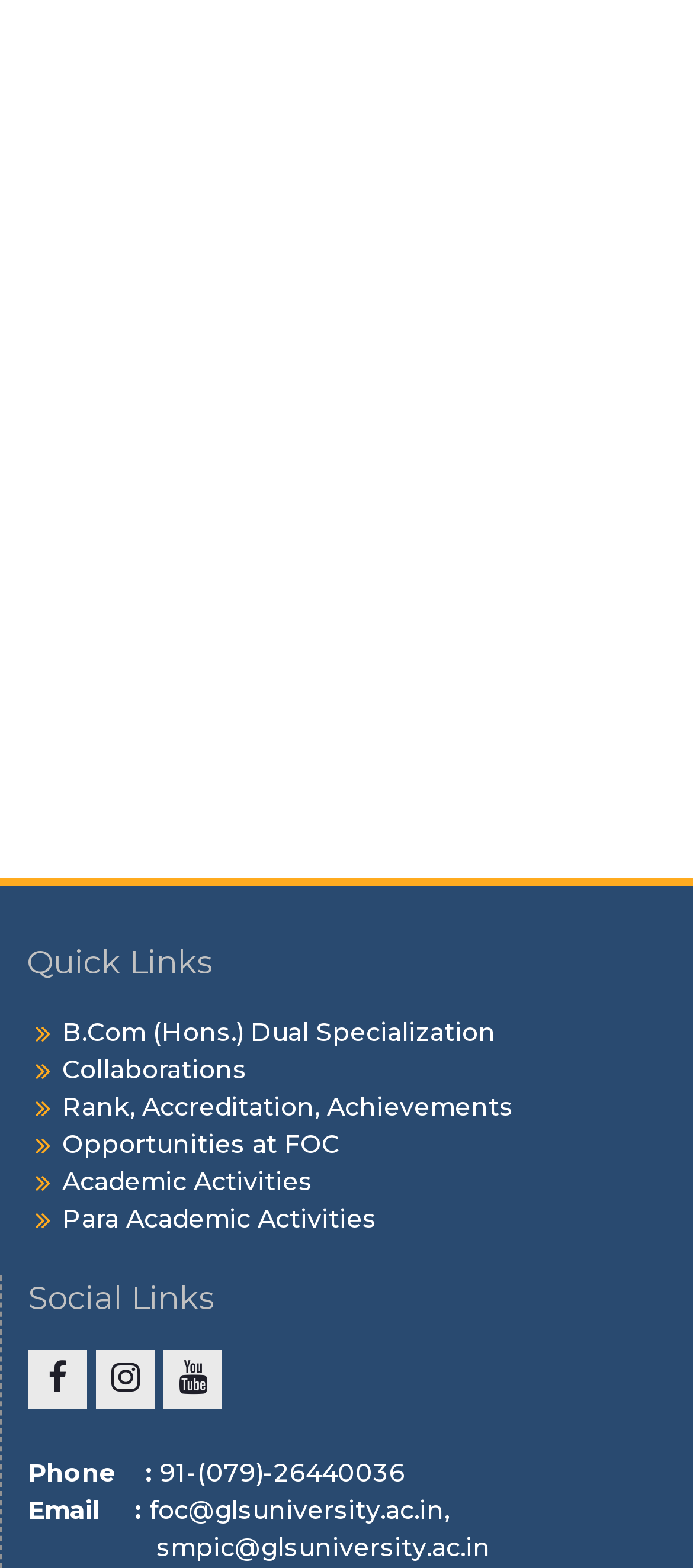What is the email address of the university?
Using the details shown in the screenshot, provide a comprehensive answer to the question.

I found this answer by looking at the 'Email' section at the bottom of the webpage, which displays the email address as 'foc@glsuniversity.ac.in'. This is the email address of the university.